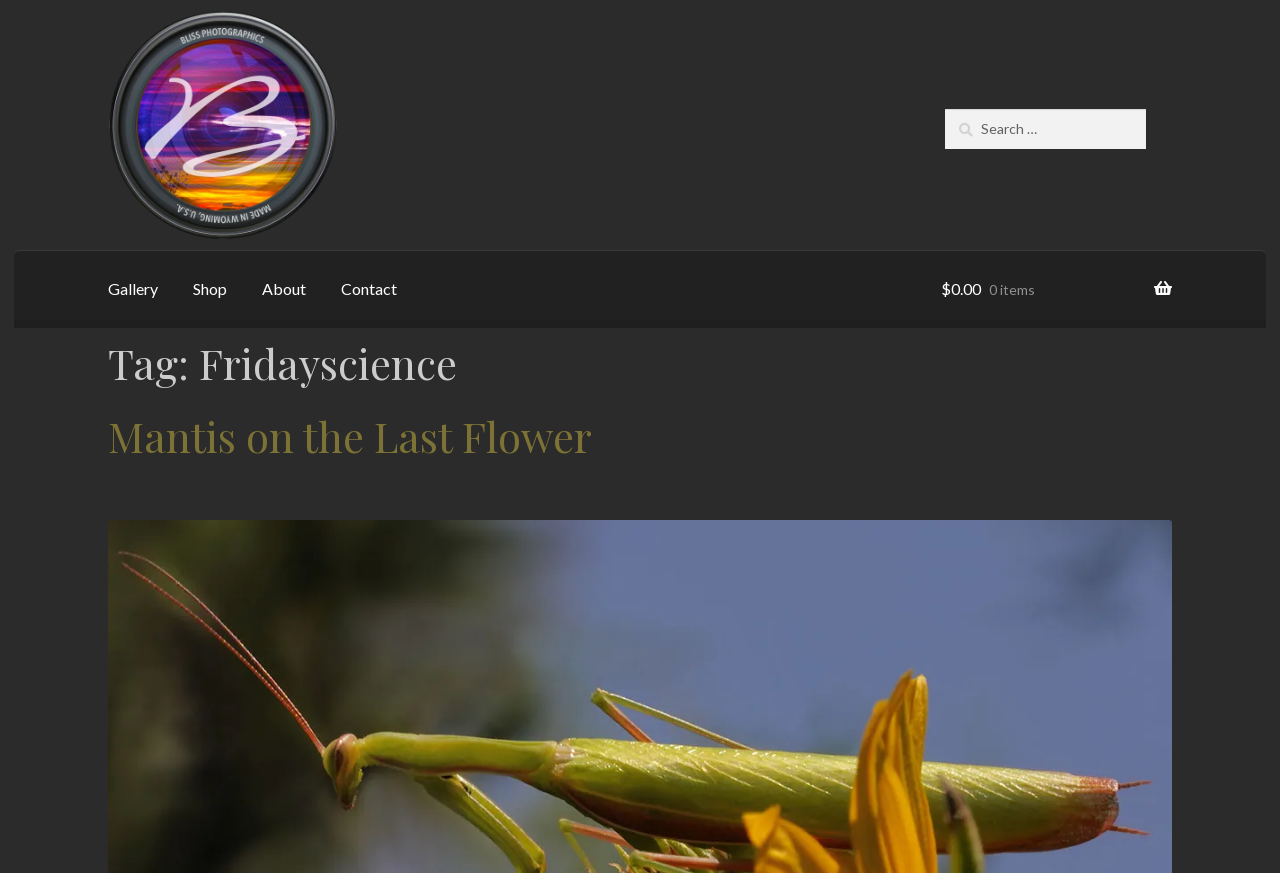Identify the bounding box coordinates for the region to click in order to carry out this instruction: "view Fridayscience archives". Provide the coordinates using four float numbers between 0 and 1, formatted as [left, top, right, bottom].

[0.084, 0.387, 0.916, 0.445]